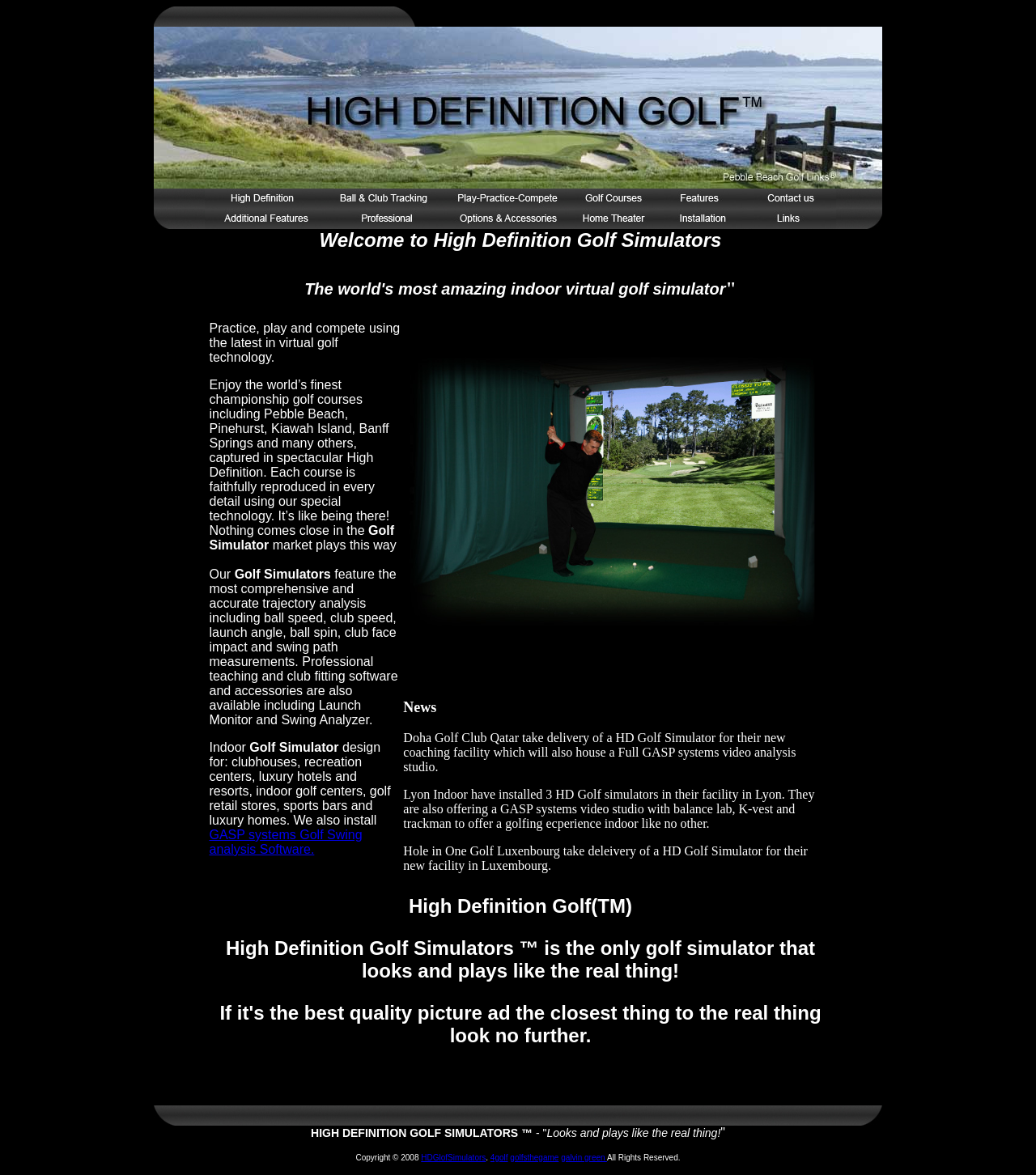Extract the heading text from the webpage.

Welcome to High Definition Golf Simulators